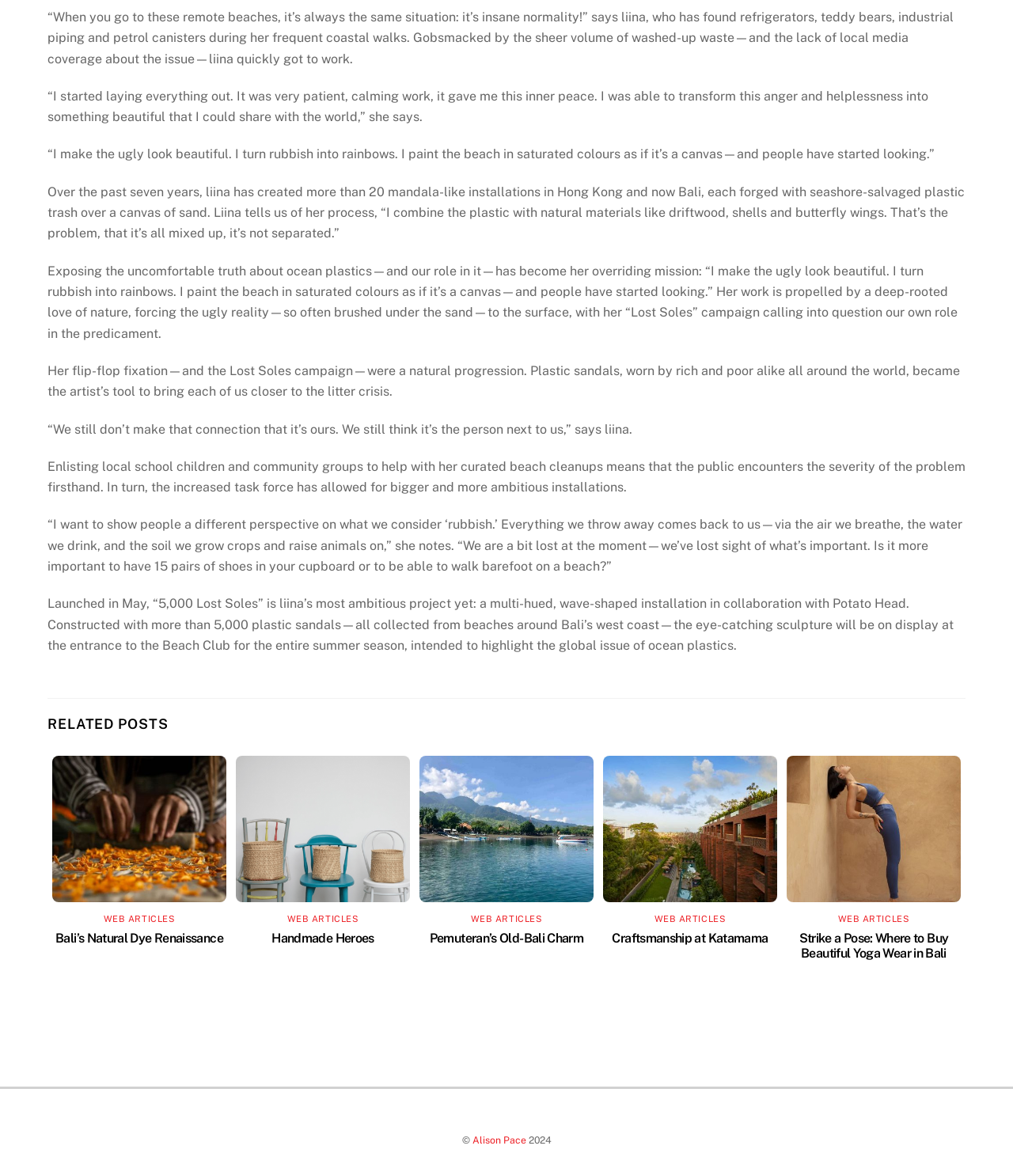Please identify the bounding box coordinates of the element's region that should be clicked to execute the following instruction: "Read the article 'Strike a Pose: Where to Buy Beautiful Yoga Wear in Bali'". The bounding box coordinates must be four float numbers between 0 and 1, i.e., [left, top, right, bottom].

[0.789, 0.792, 0.936, 0.817]